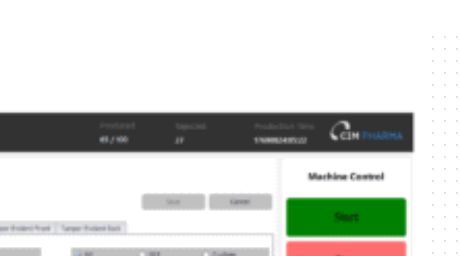Provide a brief response to the question using a single word or phrase: 
What is the brand identity displayed on the top of the interface?

CIM PHARMA